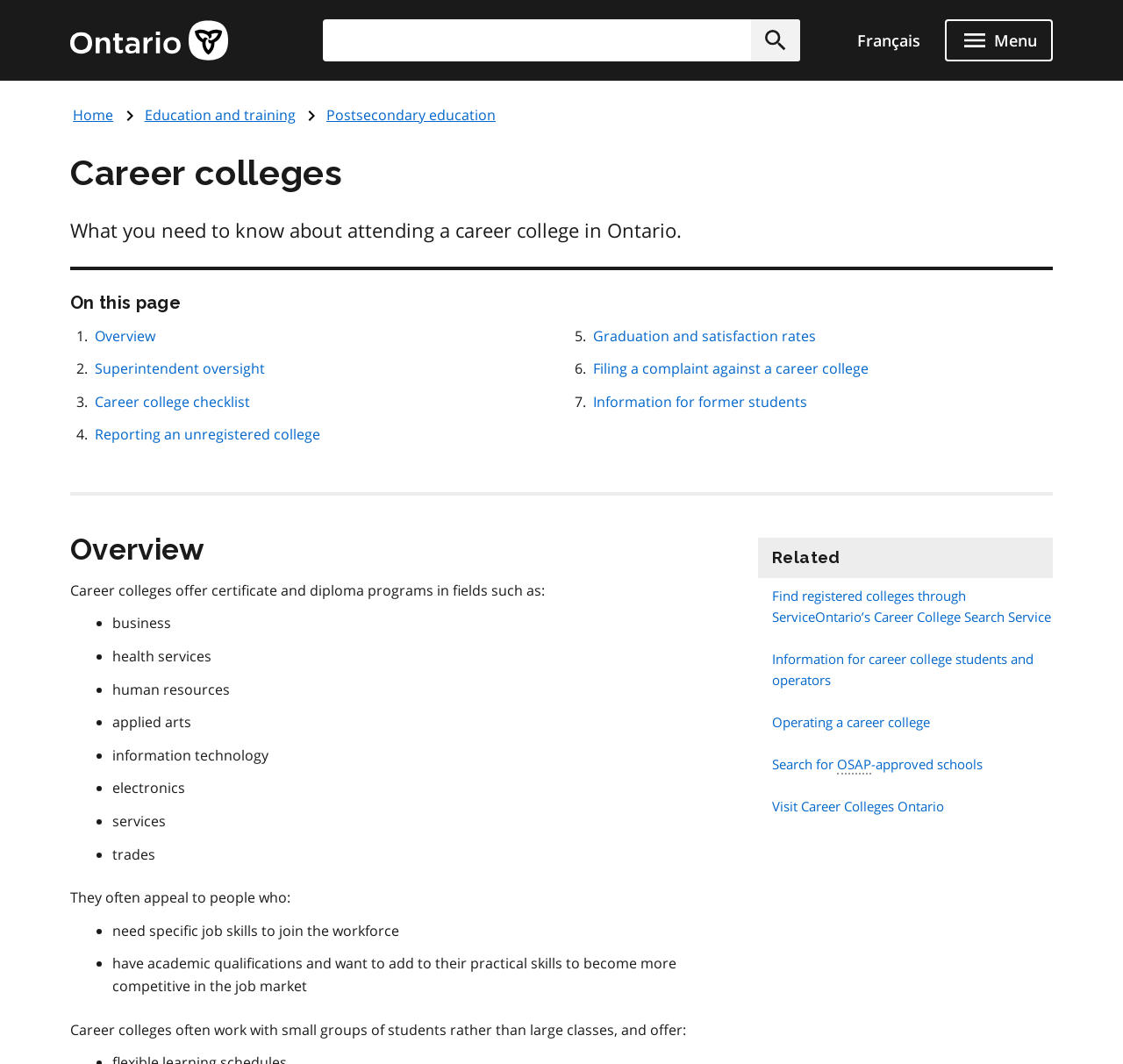Identify the bounding box of the UI element described as follows: "Graduation and satisfaction rates". Provide the coordinates as four float numbers in the range of 0 to 1 [left, top, right, bottom].

[0.528, 0.306, 0.727, 0.324]